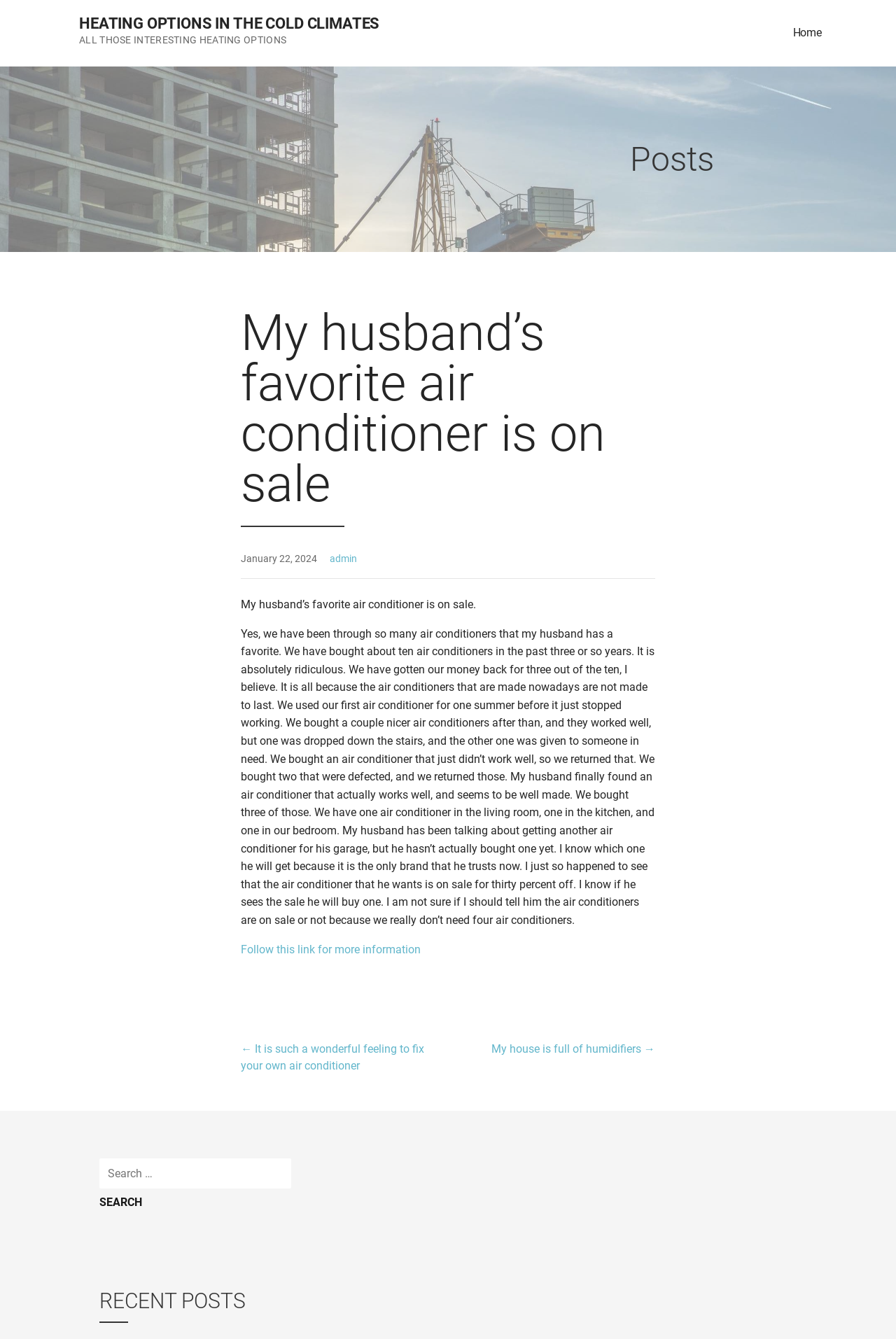Explain in detail what is displayed on the webpage.

This webpage is about an article discussing air conditioners, specifically the author's husband's favorite air conditioner that is currently on sale. At the top left corner, there is a "Skip to content" link. Below it, there is a prominent link to "HEATING OPTIONS IN THE COLD CLIMATES" and a static text "ALL THOSE INTERESTING HEATING OPTIONS". On the top right corner, there is a link to "Home".

The main content of the webpage is an article with a heading "My husband’s favorite air conditioner is on sale". The article is dated January 22, 2024, and is written by "admin". The text describes the author's experience with buying multiple air conditioners, with their husband finding a reliable brand that they trust. The article also mentions that the air conditioner is currently on sale for 30% off.

Below the article, there is a link to "Follow this link for more information". The footer section contains a "Post navigation" section with links to previous and next posts, titled "It is such a wonderful feeling to fix your own air conditioner" and "My house is full of humidifiers", respectively.

On the right side of the webpage, there is a complementary section that contains a search bar with a label "Search for:" and a "Search" button. Below the search bar, there is a heading "RECENT POSTS".